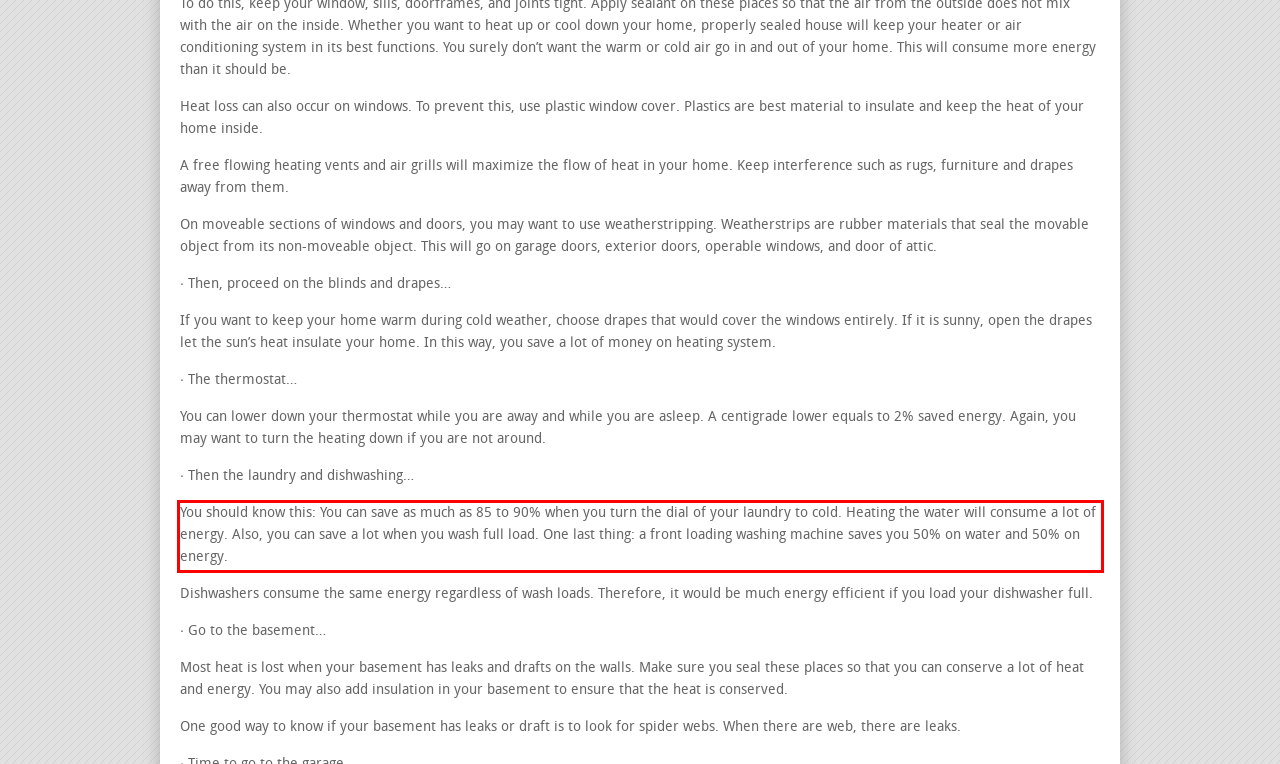You have a screenshot with a red rectangle around a UI element. Recognize and extract the text within this red bounding box using OCR.

You should know this: You can save as much as 85 to 90% when you turn the dial of your laundry to cold. Heating the water will consume a lot of energy. Also, you can save a lot when you wash full load. One last thing: a front loading washing machine saves you 50% on water and 50% on energy.